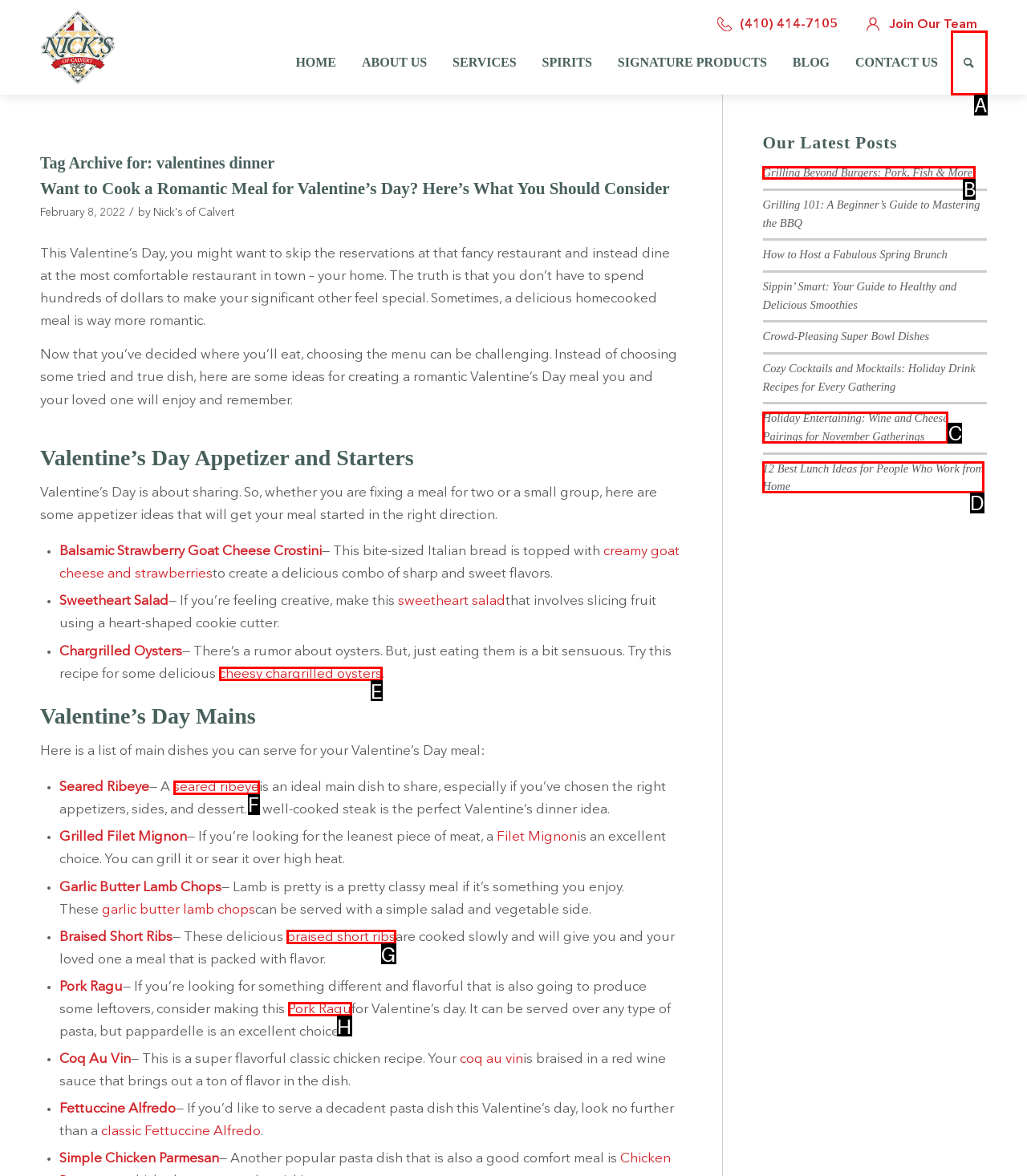Which HTML element matches the description: braised short ribs the best? Answer directly with the letter of the chosen option.

G